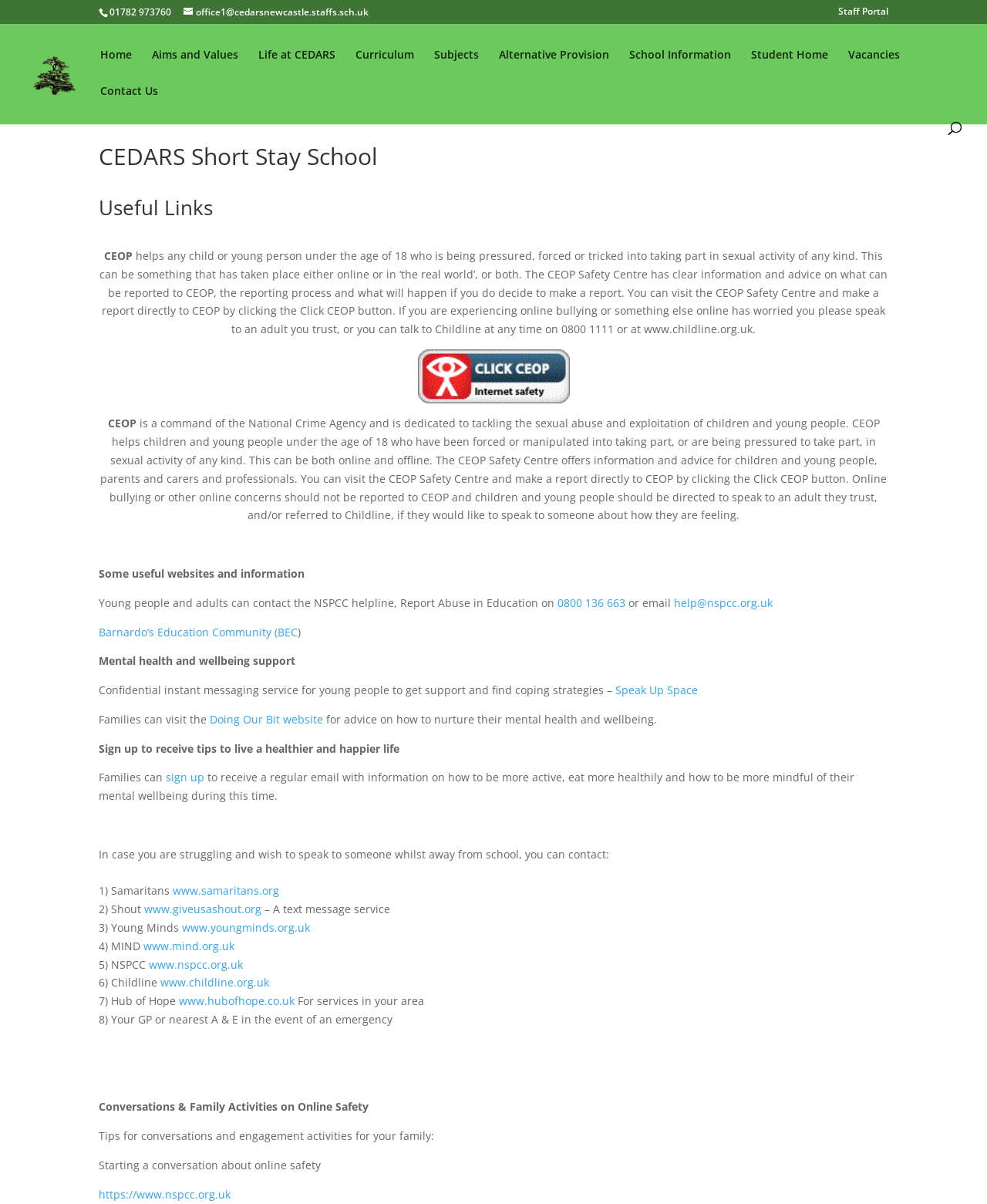Identify and extract the main heading from the webpage.

CEDARS Short Stay School